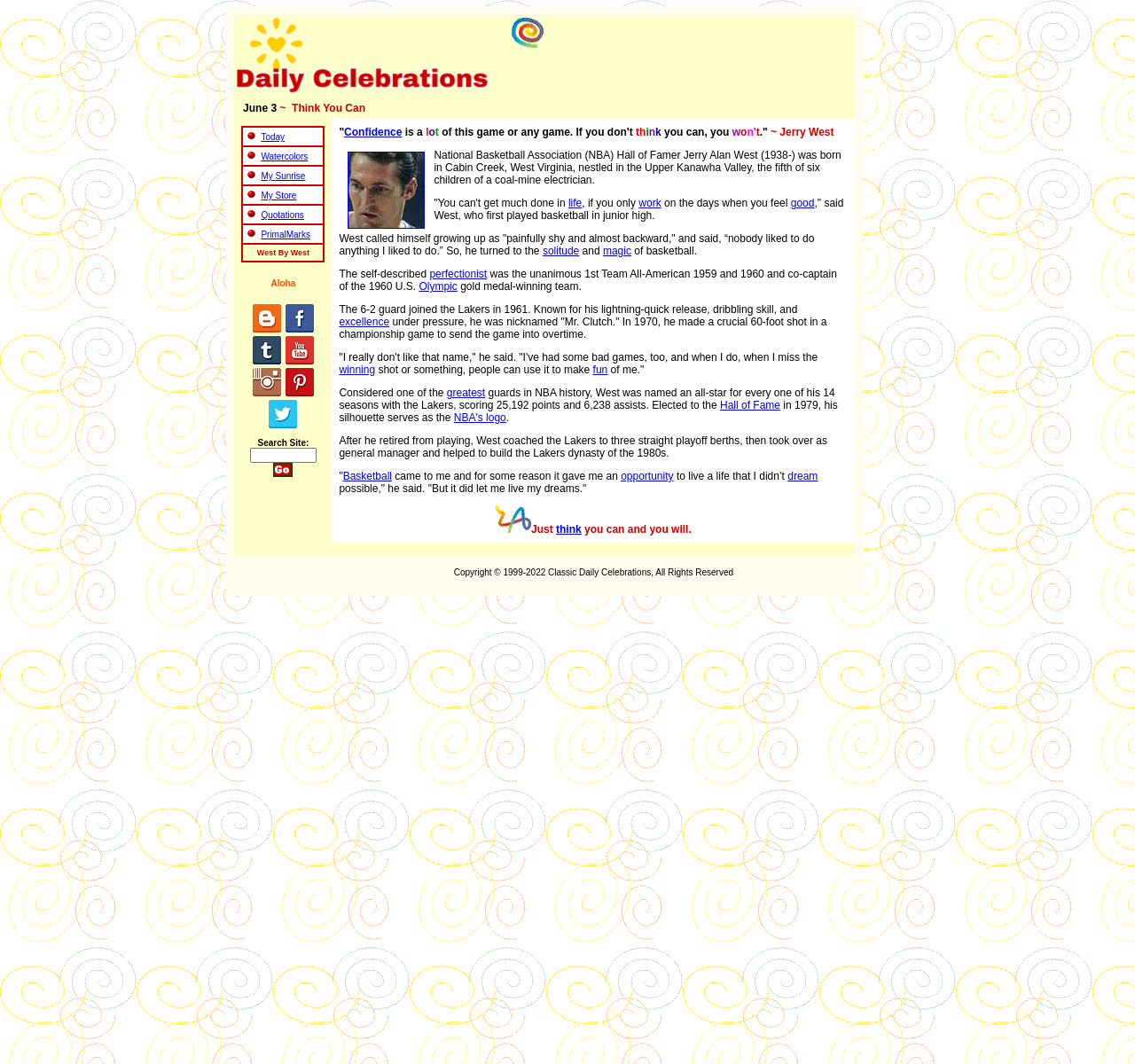Locate the bounding box coordinates of the area where you should click to accomplish the instruction: "Visit My Daily Sunrises".

[0.223, 0.301, 0.248, 0.315]